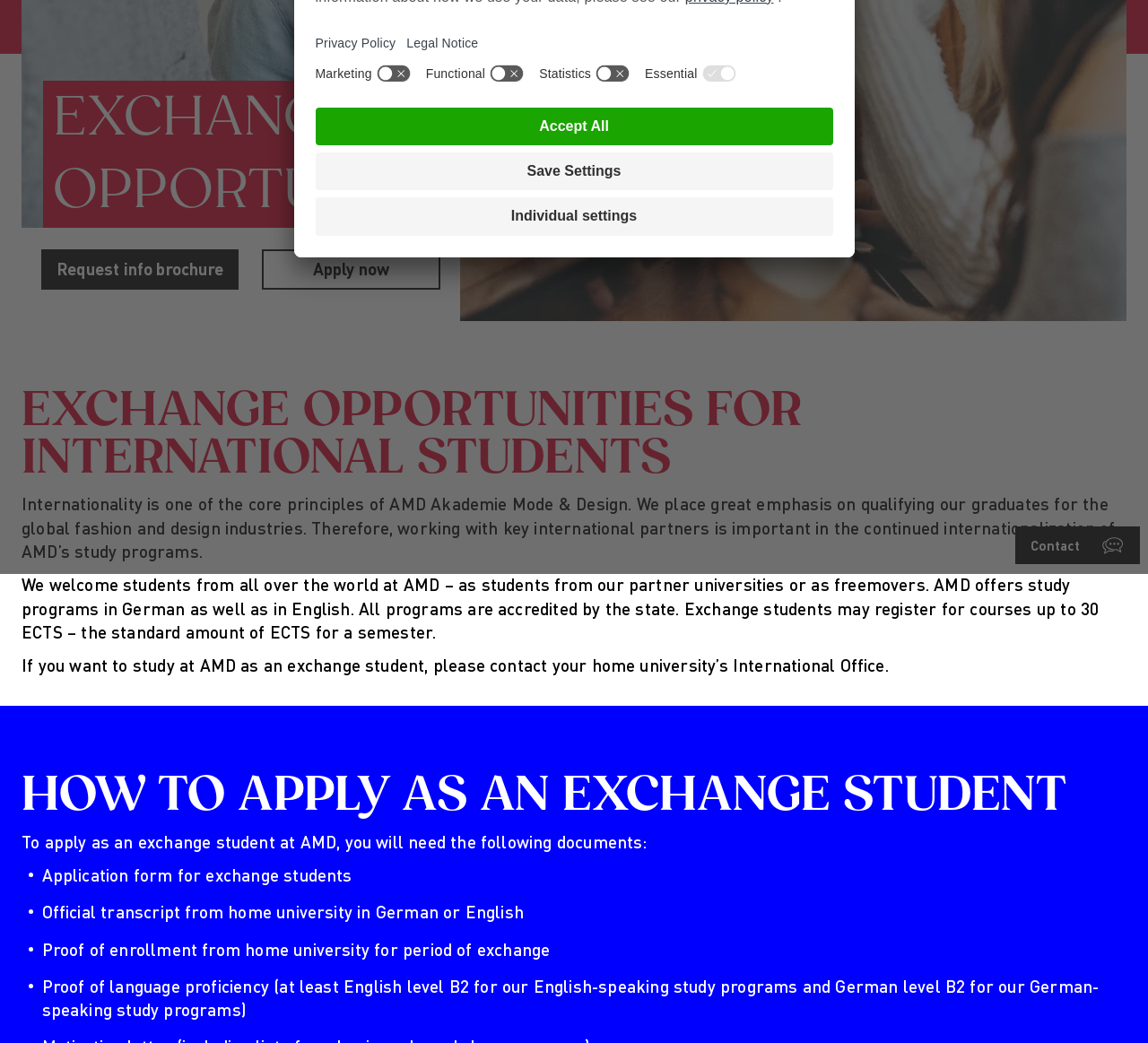Identify and provide the bounding box coordinates of the UI element described: "Contact". The coordinates should be formatted as [left, top, right, bottom], with each number being a float between 0 and 1.

[0.886, 0.507, 0.991, 0.539]